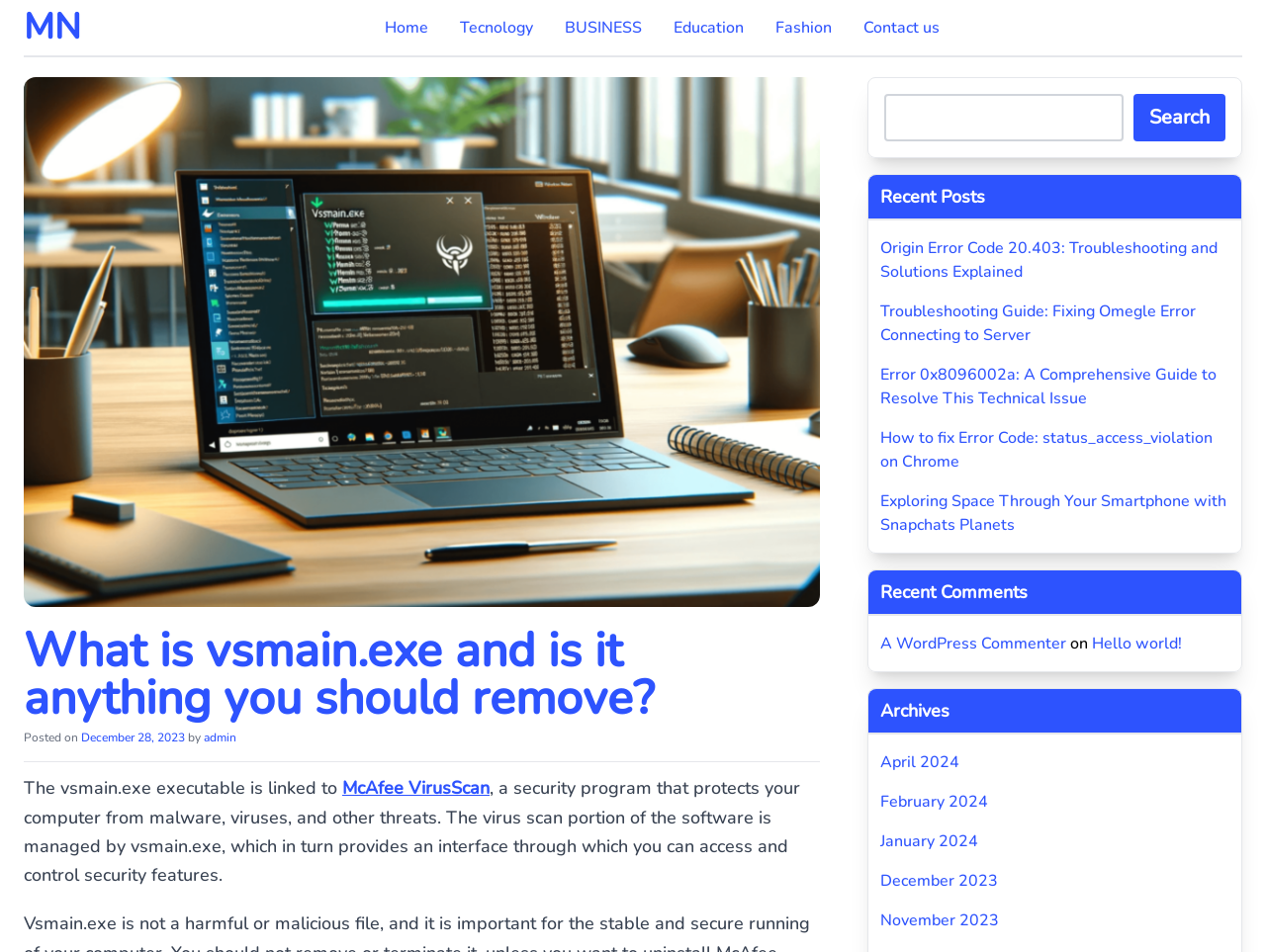How many recent posts are listed on the webpage?
Refer to the image and provide a thorough answer to the question.

The answer can be found in the section labeled 'Recent Posts'. It lists five article titles, including 'Origin Error Code 20.403: Troubleshooting and Solutions Explained', 'Troubleshooting Guide: Fixing Omegle Error Connecting to Server', etc.